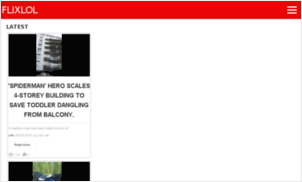How many storeys does the building have?
Please provide a single word or phrase as your answer based on the screenshot.

4